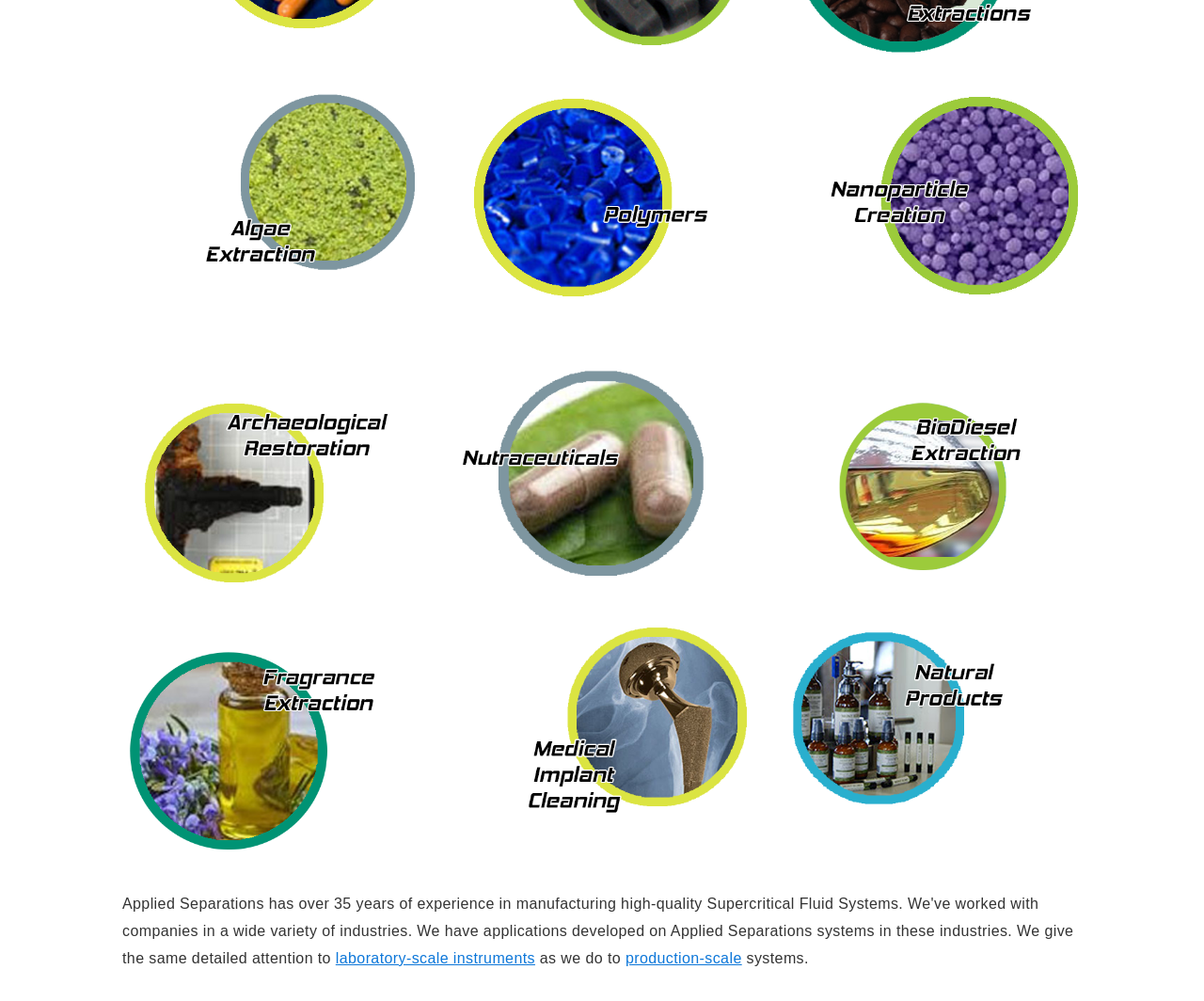Locate the bounding box coordinates of the element's region that should be clicked to carry out the following instruction: "View Algae Extraction". The coordinates need to be four float numbers between 0 and 1, i.e., [left, top, right, bottom].

[0.102, 0.308, 0.346, 0.324]